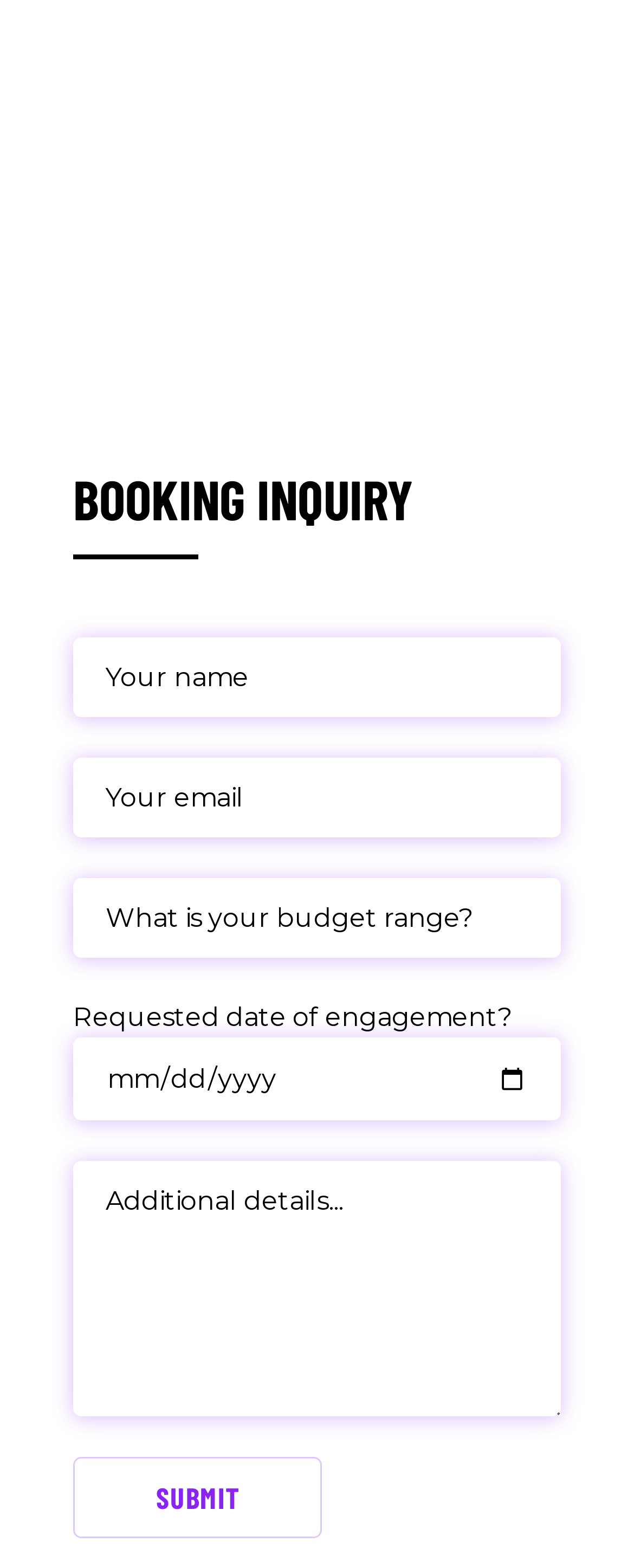Given the following UI element description: "SUBMIT", find the bounding box coordinates in the webpage screenshot.

[0.115, 0.929, 0.509, 0.981]